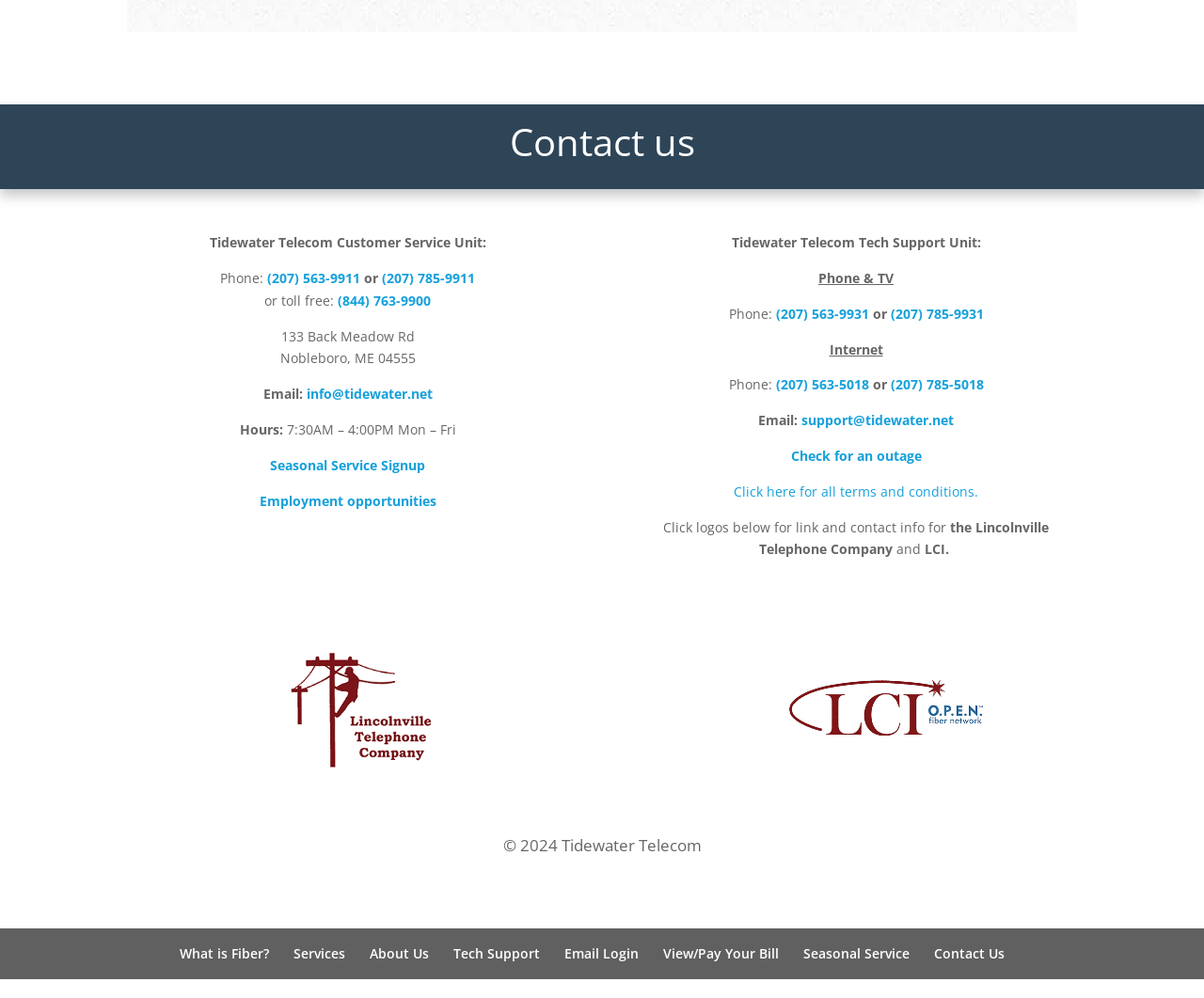Can you find the bounding box coordinates of the area I should click to execute the following instruction: "Send an email to the customer service unit"?

[0.255, 0.386, 0.359, 0.404]